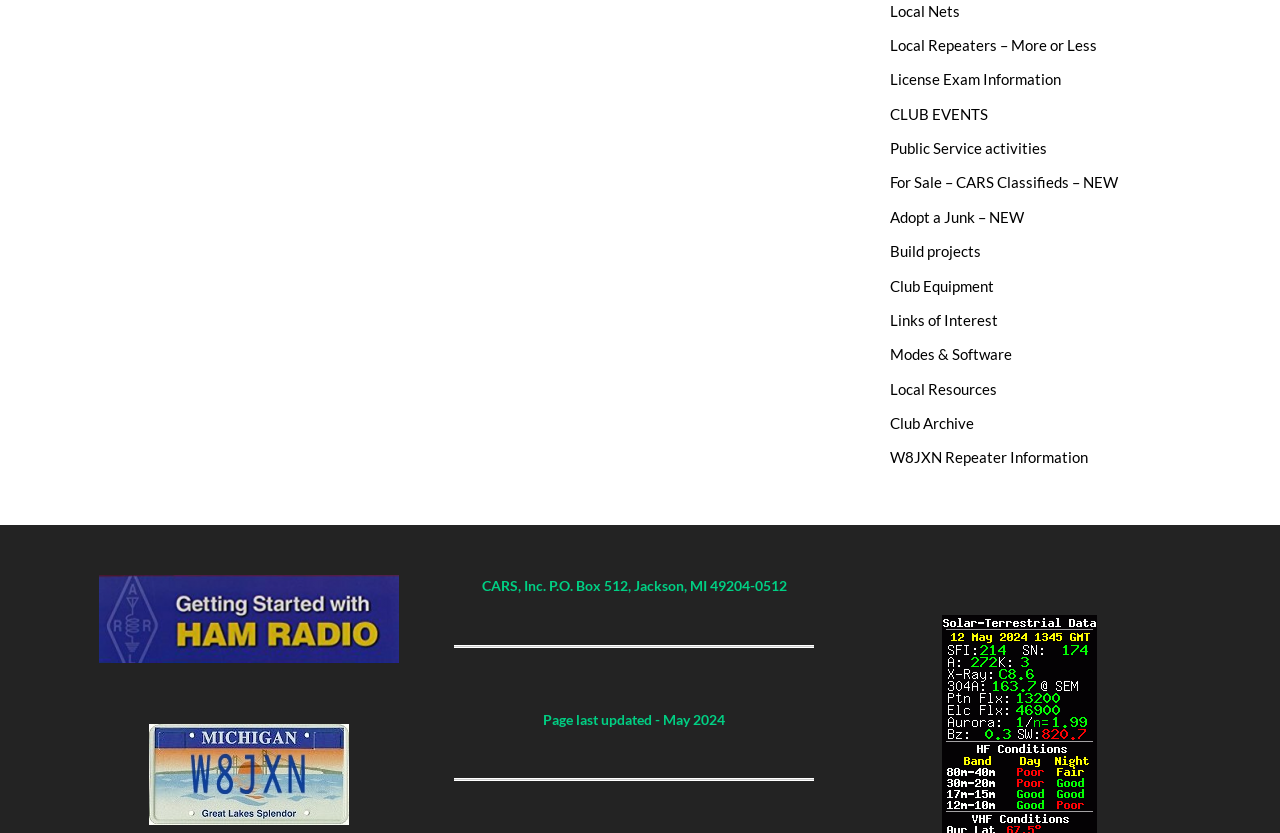Specify the bounding box coordinates of the element's region that should be clicked to achieve the following instruction: "Visit W8JXN Repeater Information". The bounding box coordinates consist of four float numbers between 0 and 1, in the format [left, top, right, bottom].

[0.696, 0.722, 0.85, 0.744]